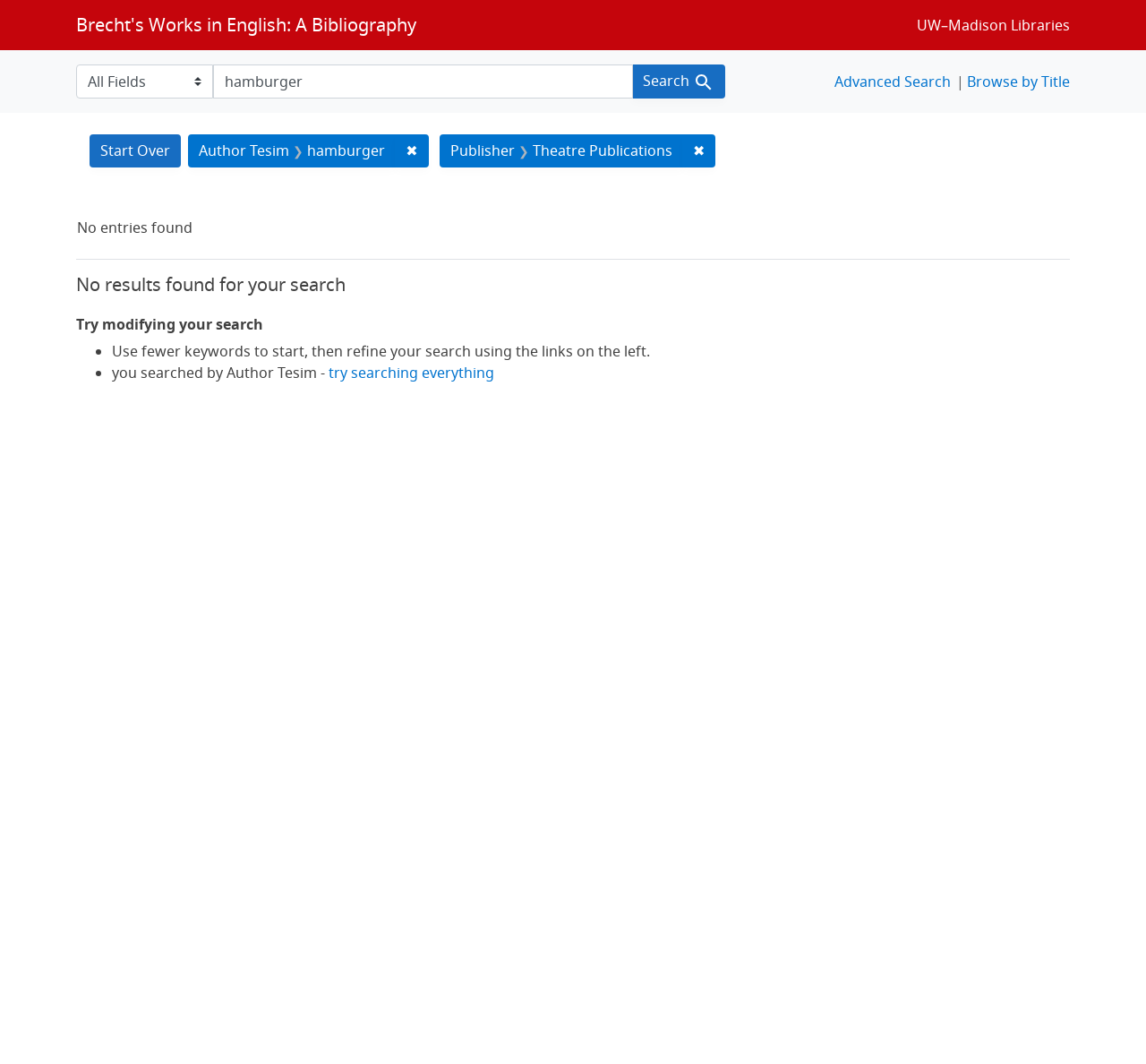Examine the image and give a thorough answer to the following question:
What is suggested to refine the search?

The webpage suggests refining the search by using fewer keywords, as indicated by the message 'Use fewer keywords to start, then refine your search using the links on the left'.